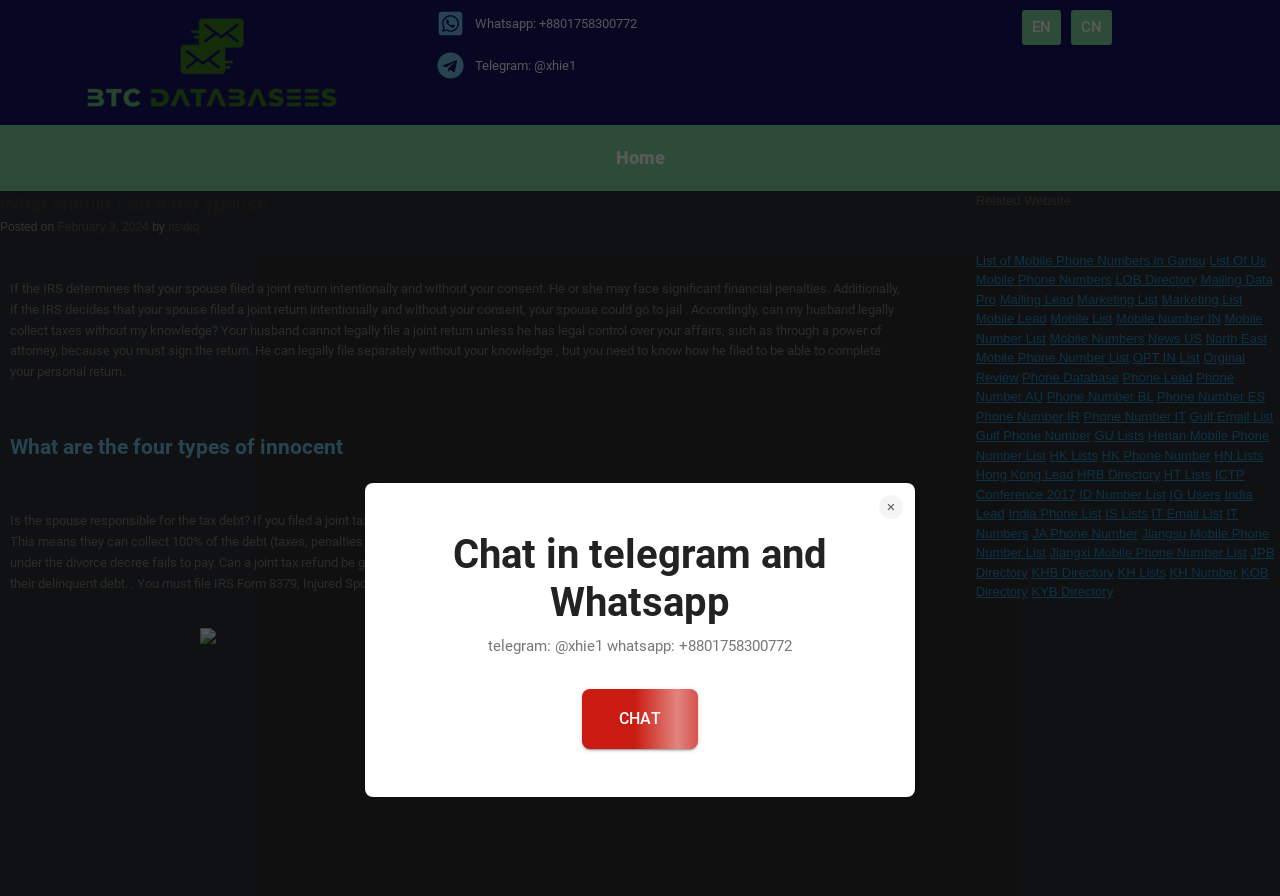Determine the bounding box coordinates of the region that needs to be clicked to achieve the task: "Contact through Whatsapp".

[0.341, 0.011, 0.659, 0.041]